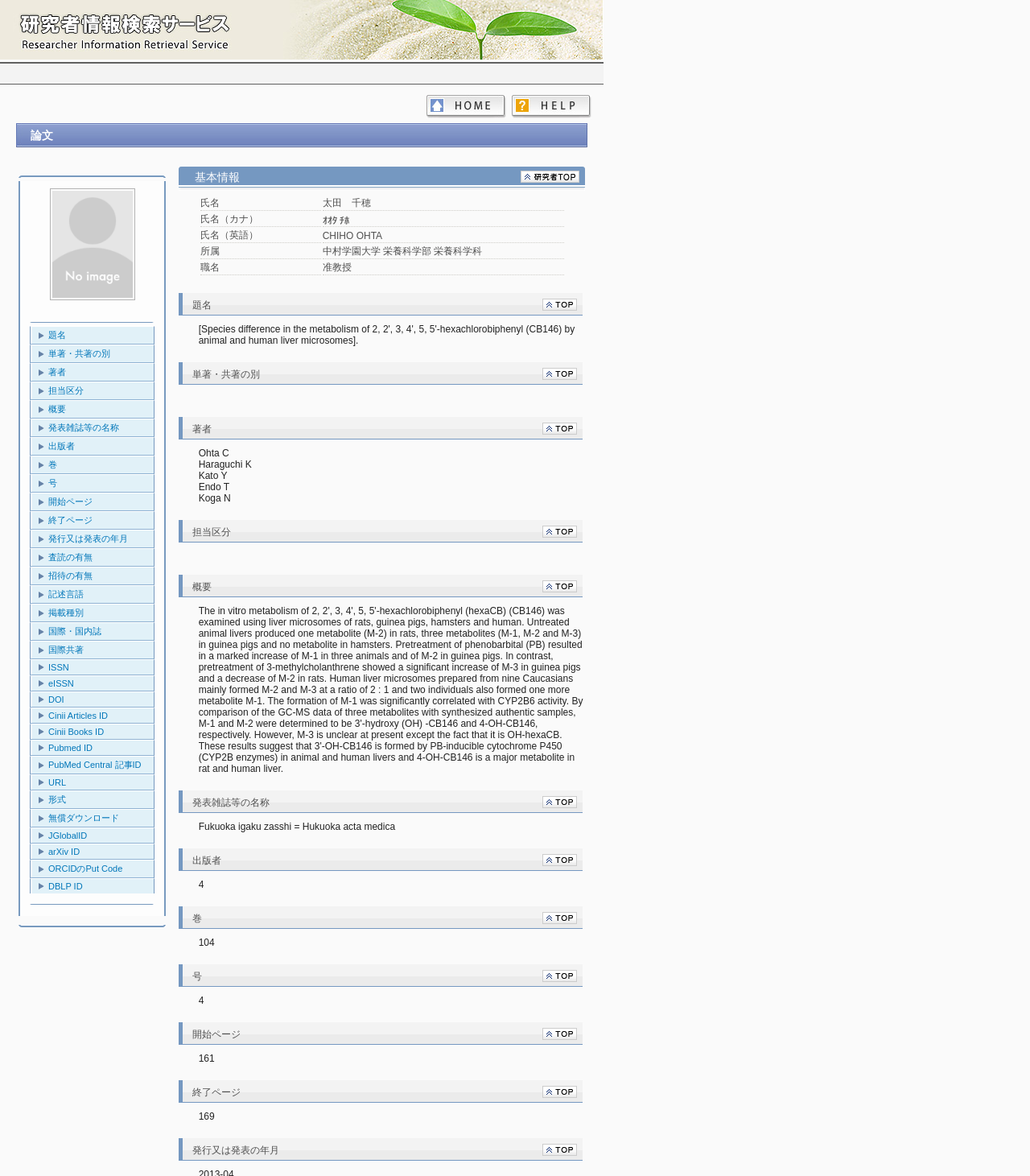Indicate the bounding box coordinates of the element that needs to be clicked to satisfy the following instruction: "Select the author's name". The coordinates should be four float numbers between 0 and 1, i.e., [left, top, right, bottom].

[0.313, 0.167, 0.547, 0.179]